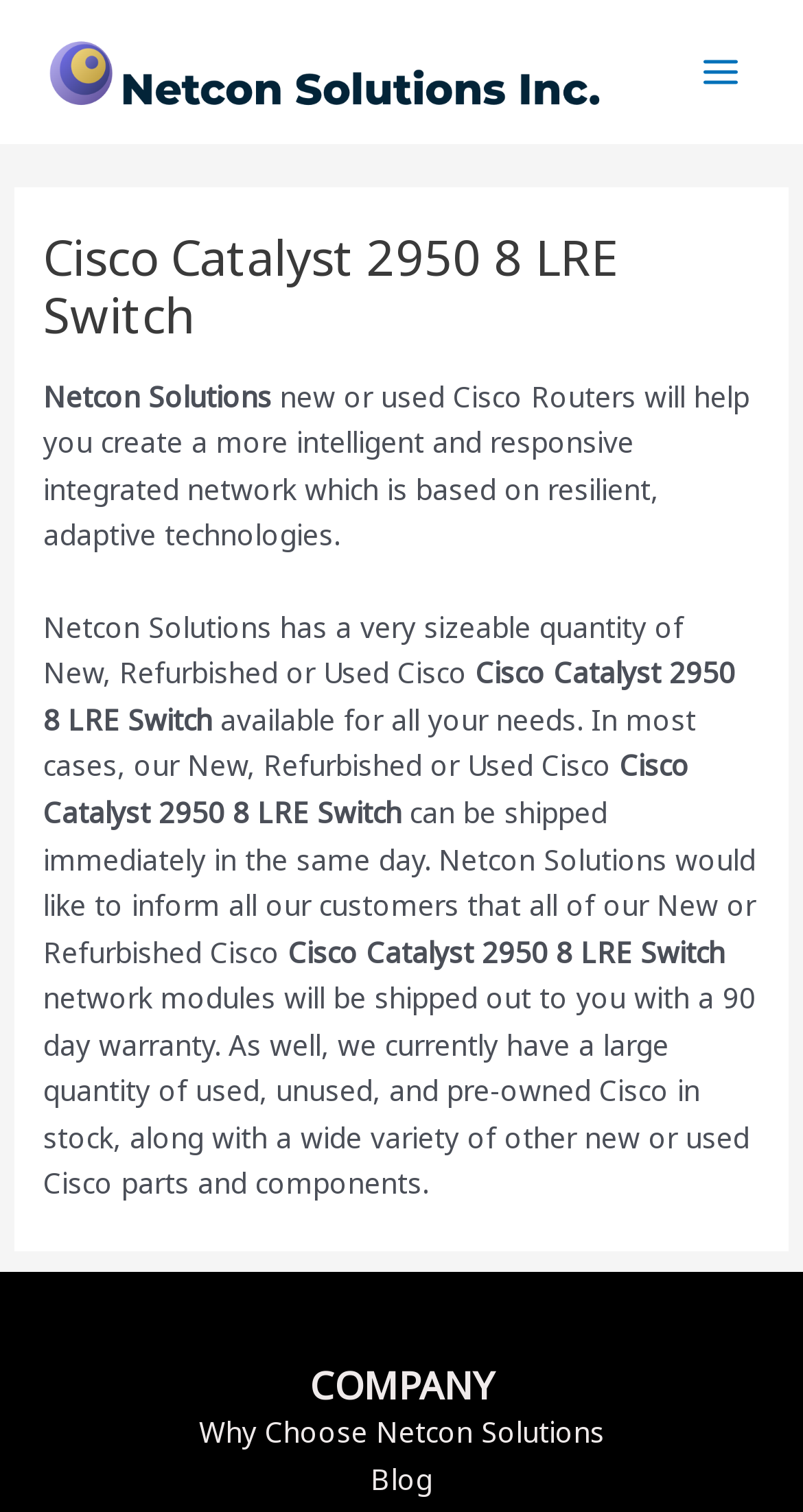Respond to the following question using a concise word or phrase: 
Is same-day shipping available?

Yes